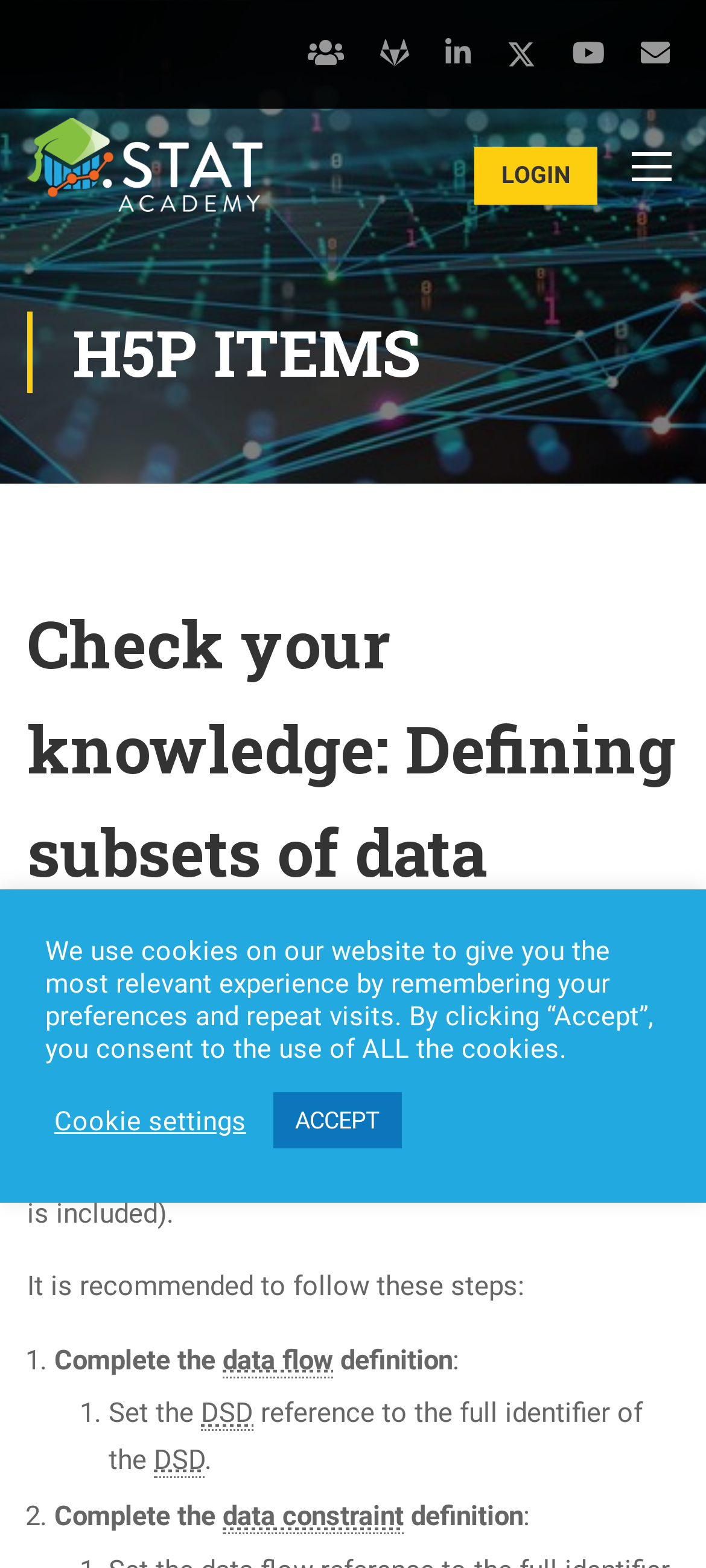What is the principal heading displayed on the webpage?

Check your knowledge: Defining subsets of data